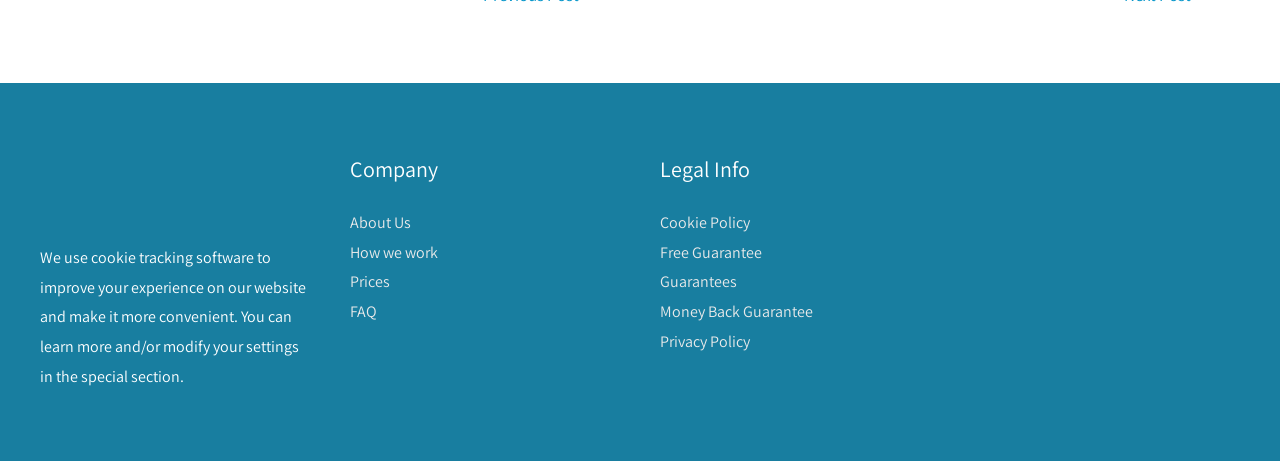Please predict the bounding box coordinates of the element's region where a click is necessary to complete the following instruction: "Check Prices". The coordinates should be represented by four float numbers between 0 and 1, i.e., [left, top, right, bottom].

[0.273, 0.589, 0.305, 0.634]